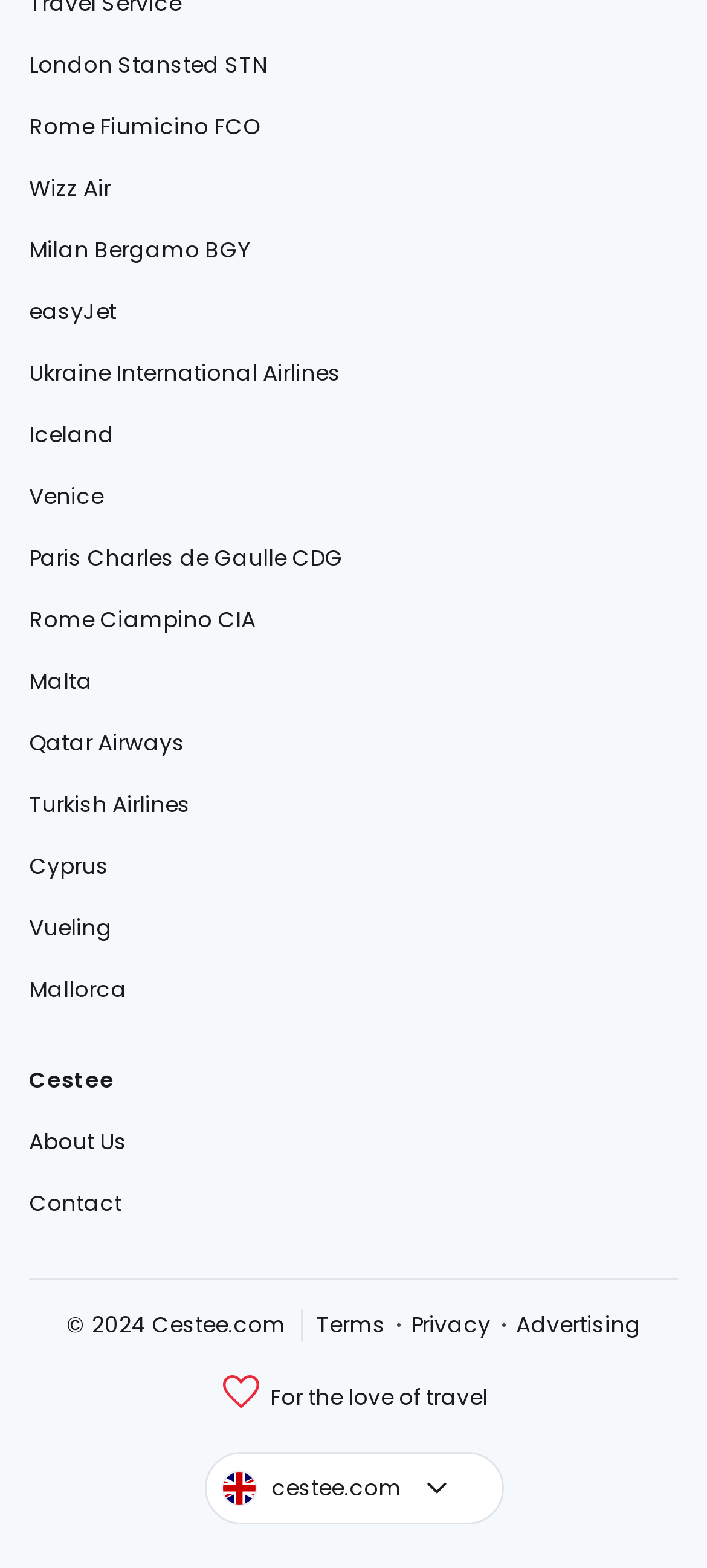Please locate the bounding box coordinates of the element's region that needs to be clicked to follow the instruction: "Click on the Flag cestee.com button". The bounding box coordinates should be provided as four float numbers between 0 and 1, i.e., [left, top, right, bottom].

[0.288, 0.926, 0.712, 0.972]